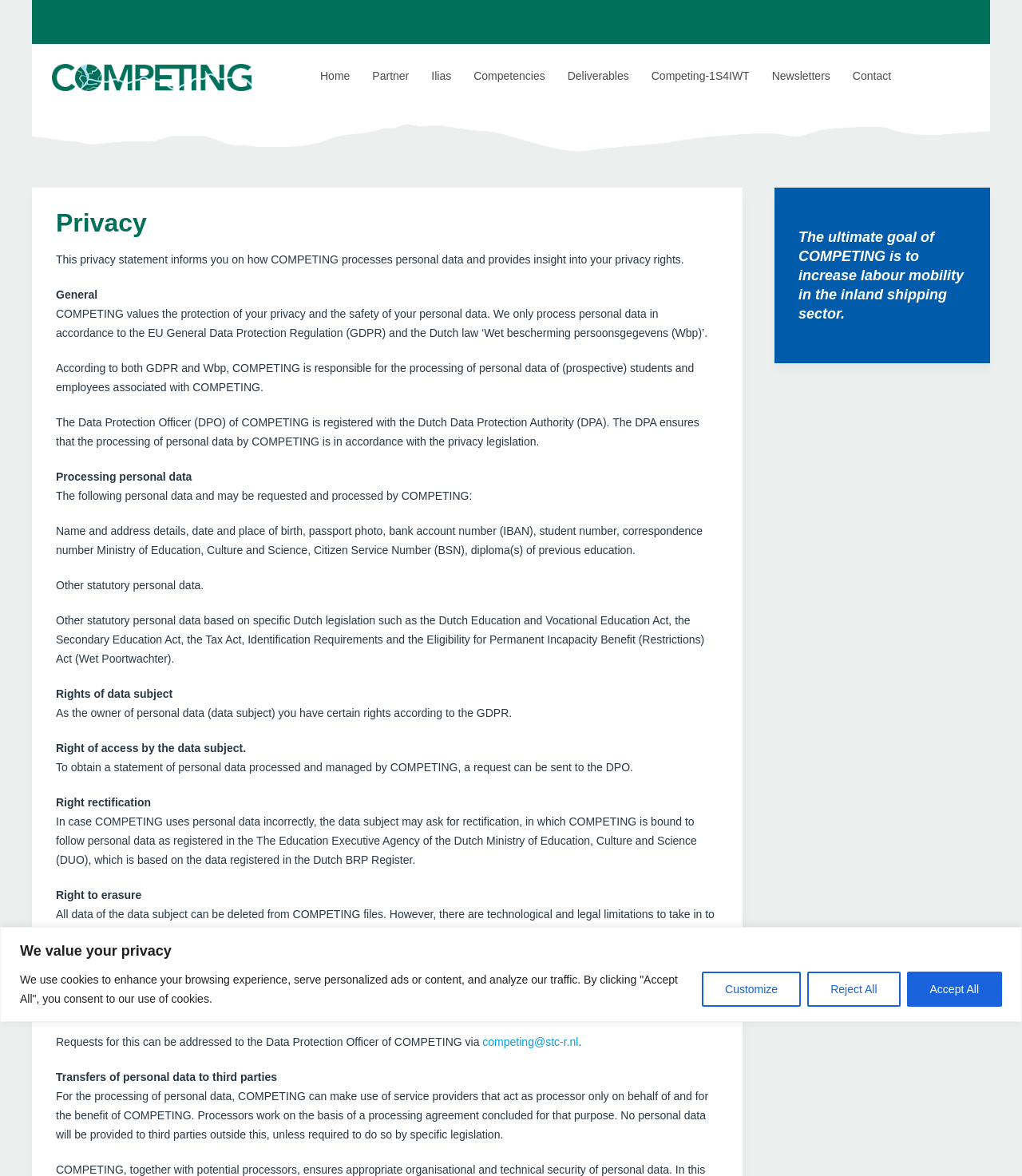Please specify the bounding box coordinates of the clickable section necessary to execute the following command: "View location details".

None